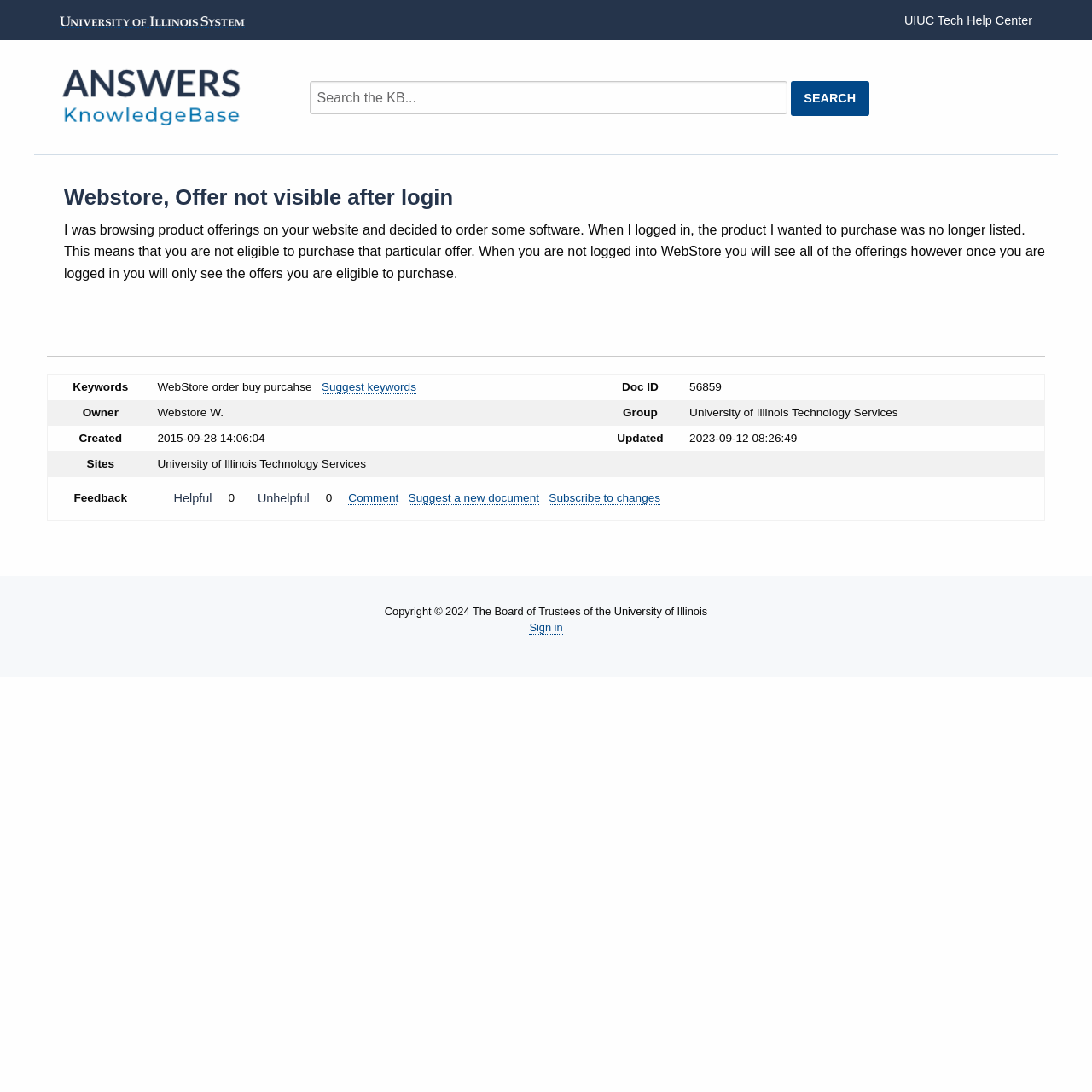What is the document ID of the article?
Could you please answer the question thoroughly and with as much detail as possible?

The document ID of the article can be found in the table section of the webpage, where it is listed as '56859' in the 'Doc ID' column.